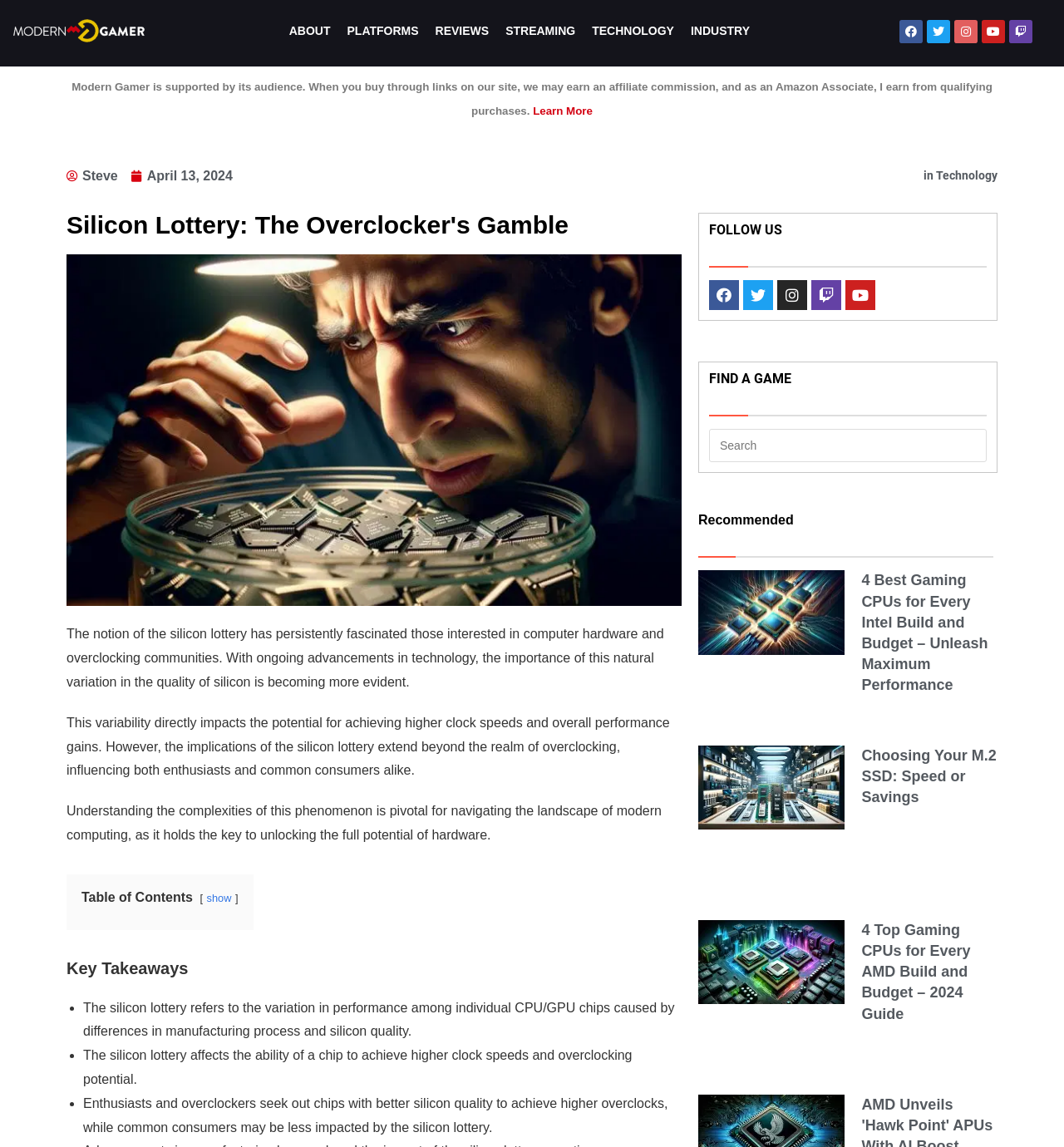Identify the bounding box coordinates of the clickable region necessary to fulfill the following instruction: "Learn more about affiliate commission". The bounding box coordinates should be four float numbers between 0 and 1, i.e., [left, top, right, bottom].

[0.501, 0.091, 0.557, 0.102]